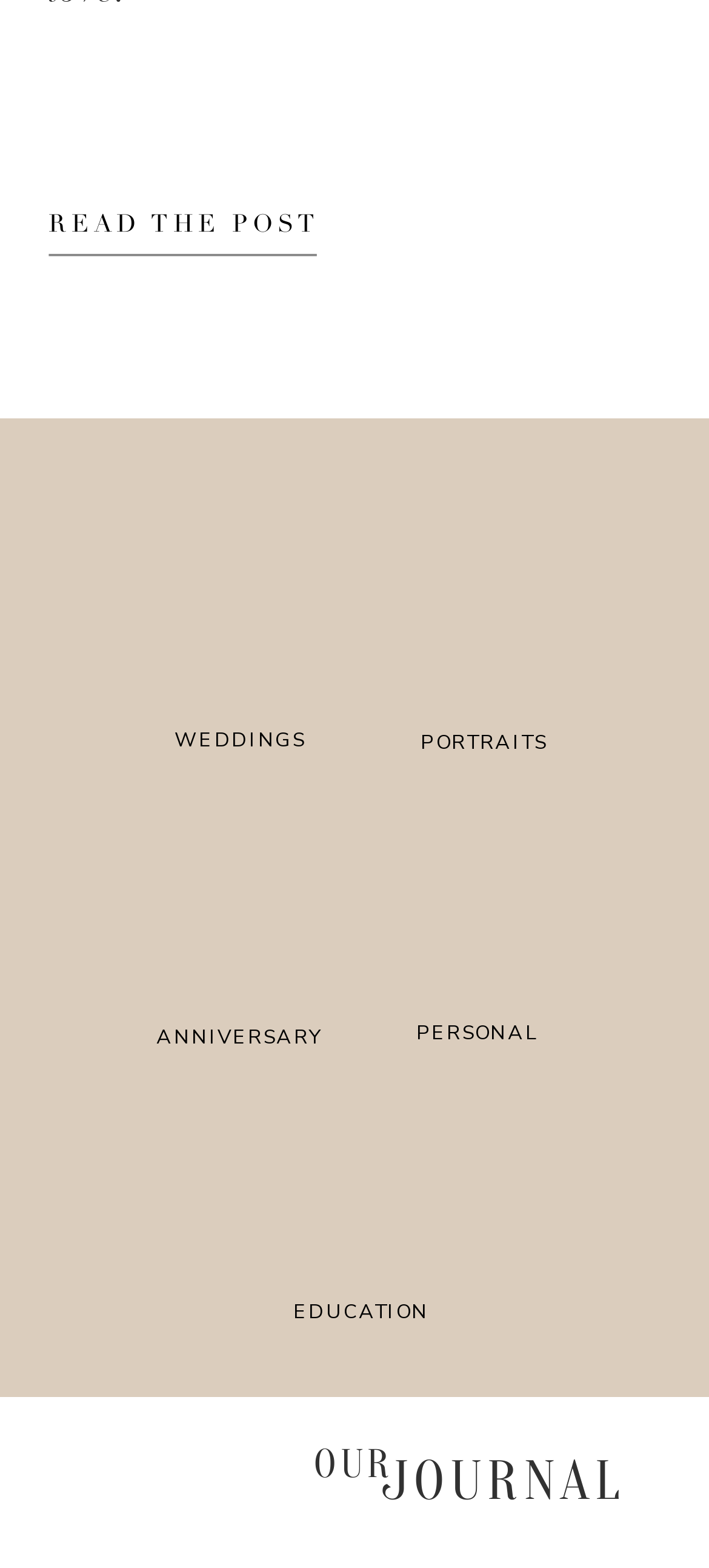Please provide a one-word or short phrase answer to the question:
How many headings are there on the webpage?

2